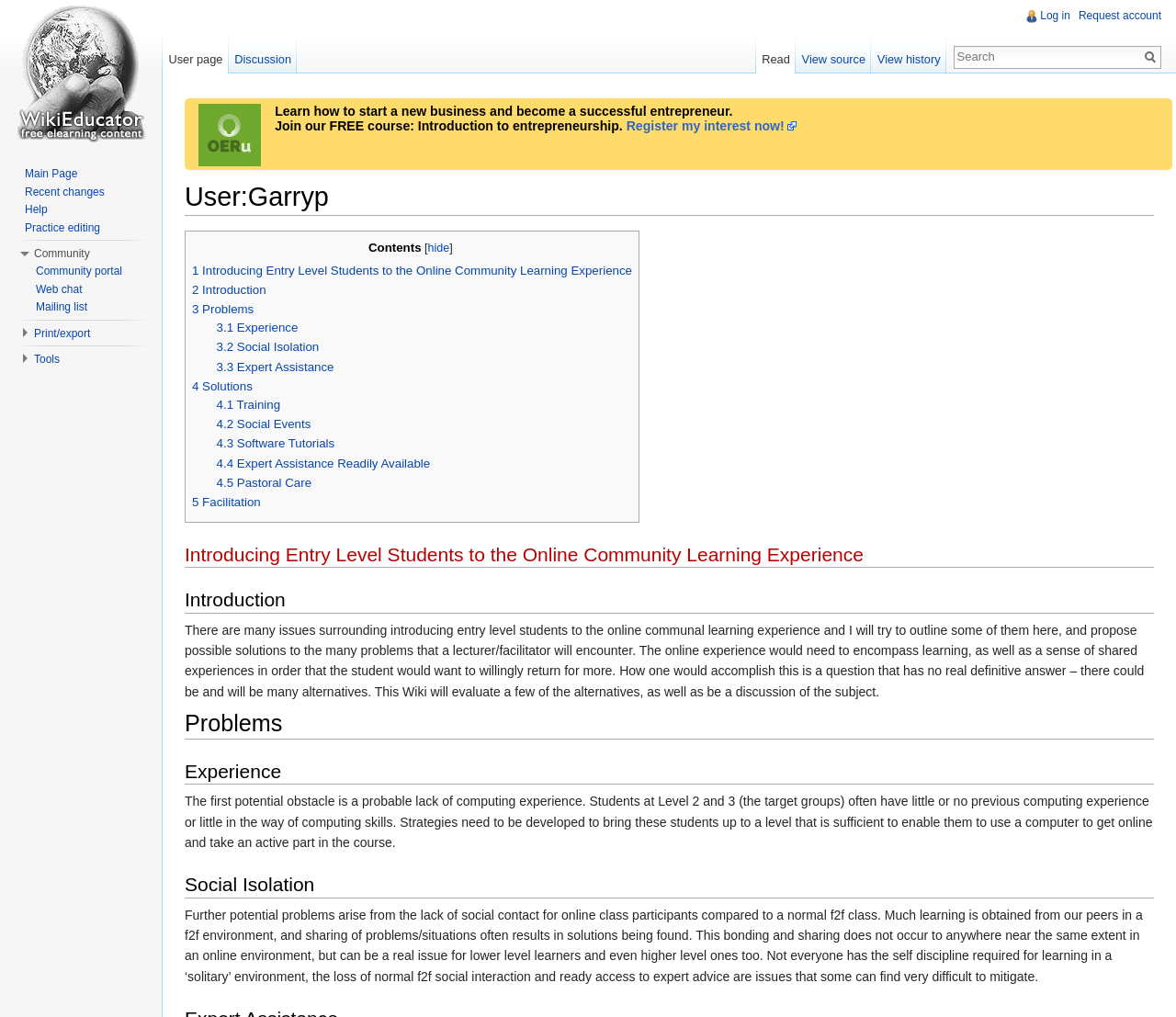Can you specify the bounding box coordinates of the area that needs to be clicked to fulfill the following instruction: "Register my interest now!"?

[0.533, 0.116, 0.677, 0.131]